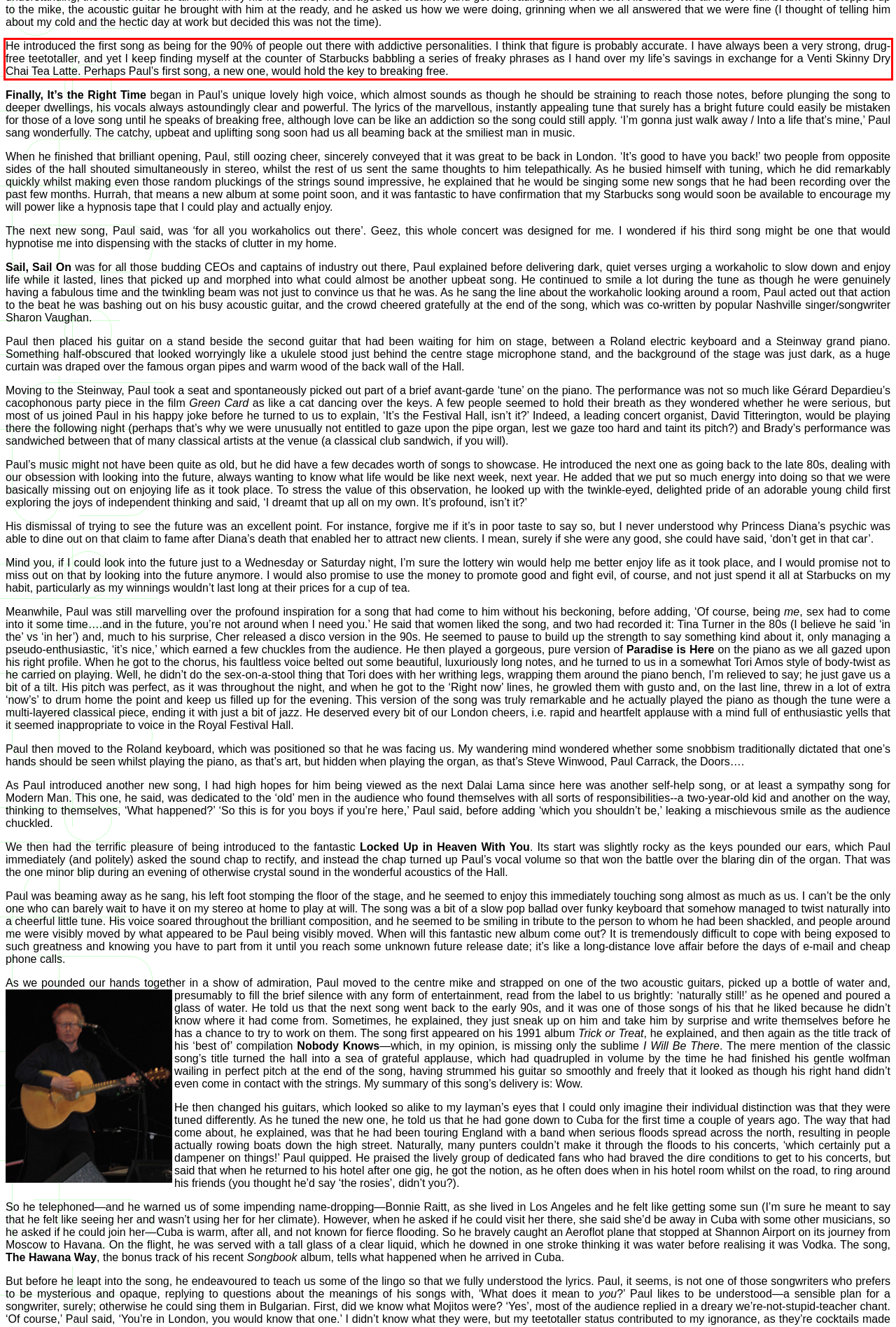Given a screenshot of a webpage containing a red bounding box, perform OCR on the text within this red bounding box and provide the text content.

He introduced the first song as being for the 90% of people out there with addictive personalities. I think that figure is probably accurate. I have always been a very strong, drug-free teetotaller, and yet I keep finding myself at the counter of Starbucks babbling a series of freaky phrases as I hand over my life’s savings in exchange for a Venti Skinny Dry Chai Tea Latte. Perhaps Paul’s first song, a new one, would hold the key to breaking free.